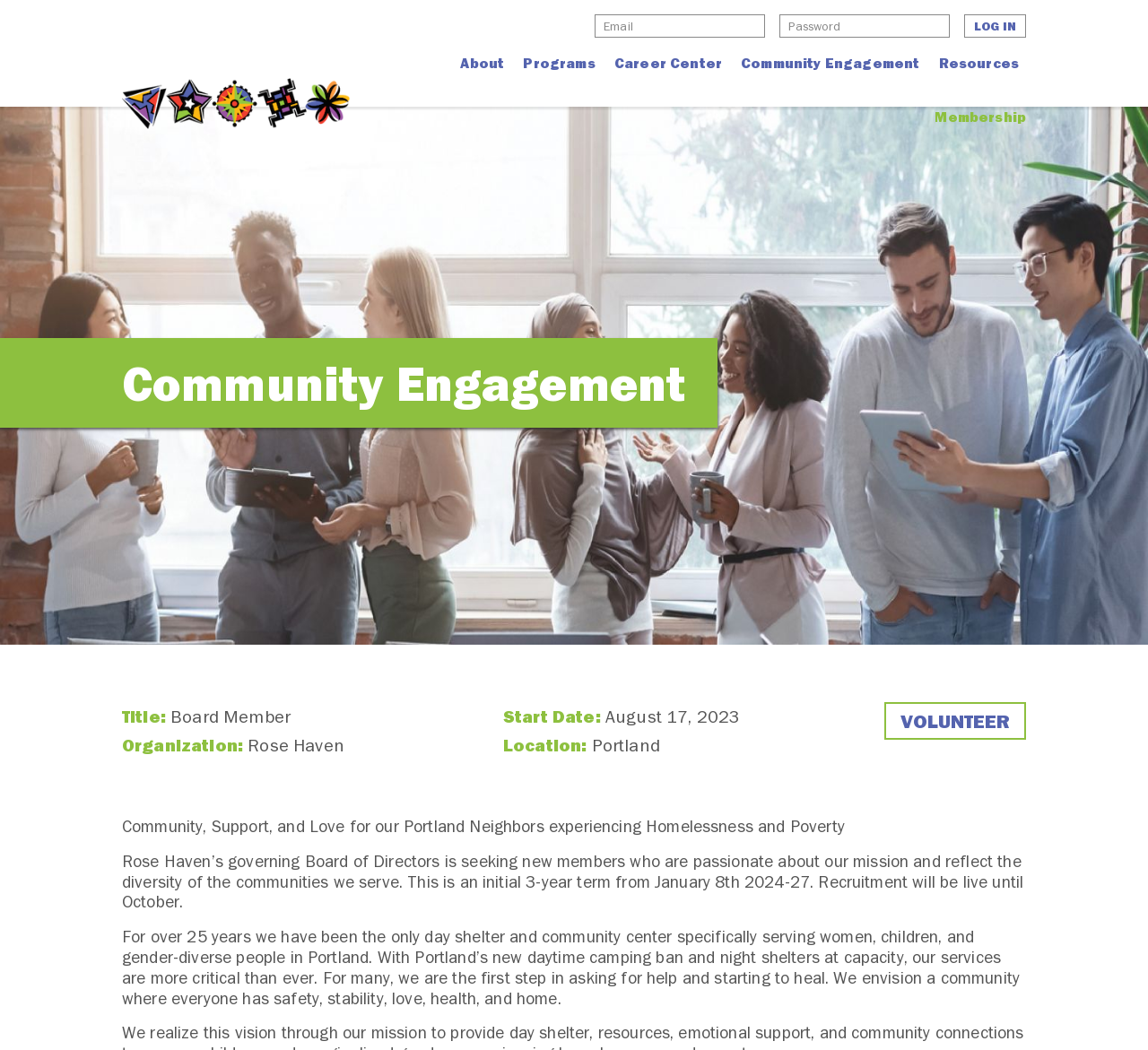Pinpoint the bounding box coordinates of the area that should be clicked to complete the following instruction: "Click the 'Career Center' link". The coordinates must be given as four float numbers between 0 and 1, i.e., [left, top, right, bottom].

[0.529, 0.043, 0.635, 0.094]